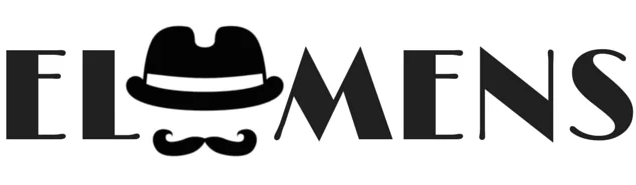Describe every important feature and element in the image comprehensively.

The image features the logo of ELMENS, a platform focused on lifestyle, fashion, and popular culture. The logo is distinctive, combining a minimalistic design with a playful touch. It prominently features a hat adorned with a band, creating an elegant silhouette that conveys sophistication. Below the hat, a stylized mustache adds a whimsical element, contributing to a modern yet classic aesthetic. The text "ELMENS" is presented in a bold, fashionable font, emphasizing the brand's identity and appeal. This logo encapsulates the essence of the website as a hub for contemporary topics and discussions, making it instantly recognizable.